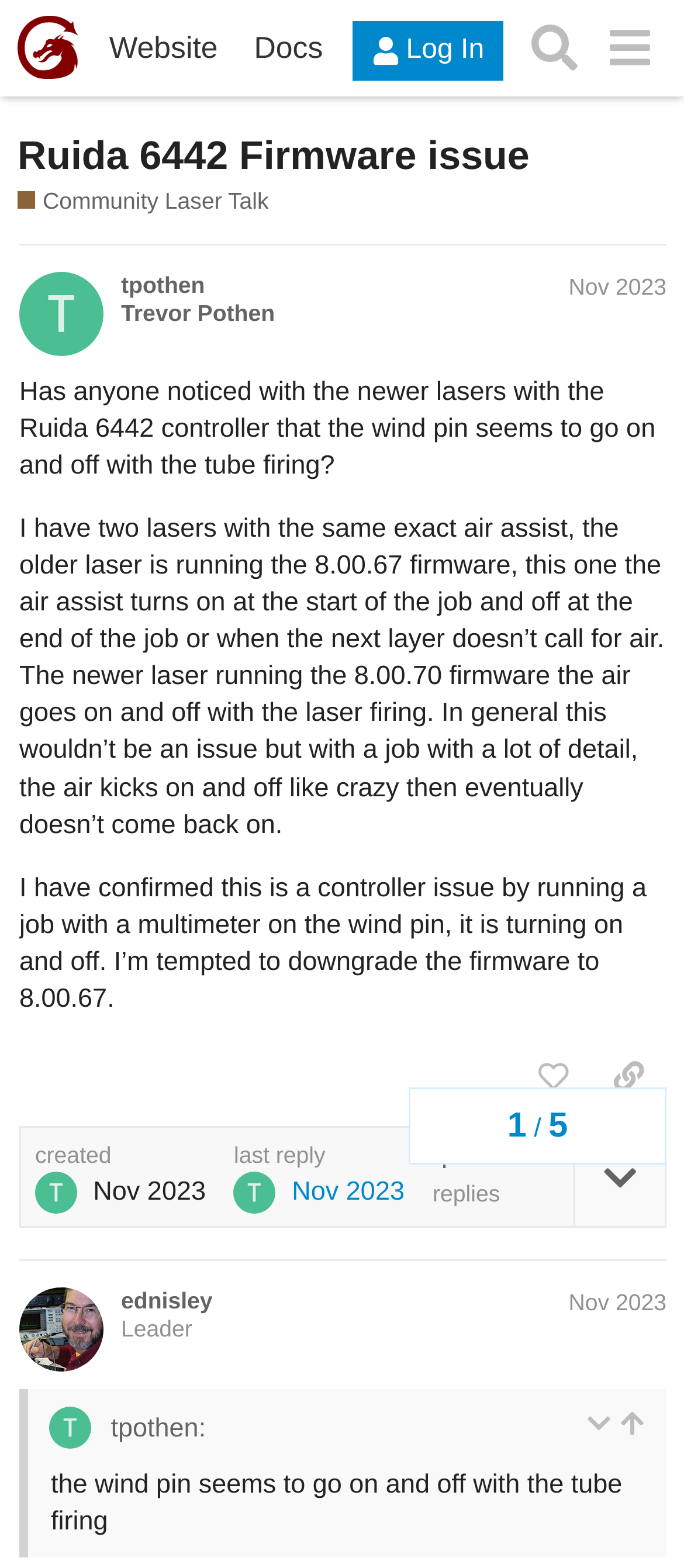Please examine the image and answer the question with a detailed explanation:
How many replies are there to this post?

I found the answer by looking at the 'replies' text at the bottom of the post, which indicates that there is one reply.